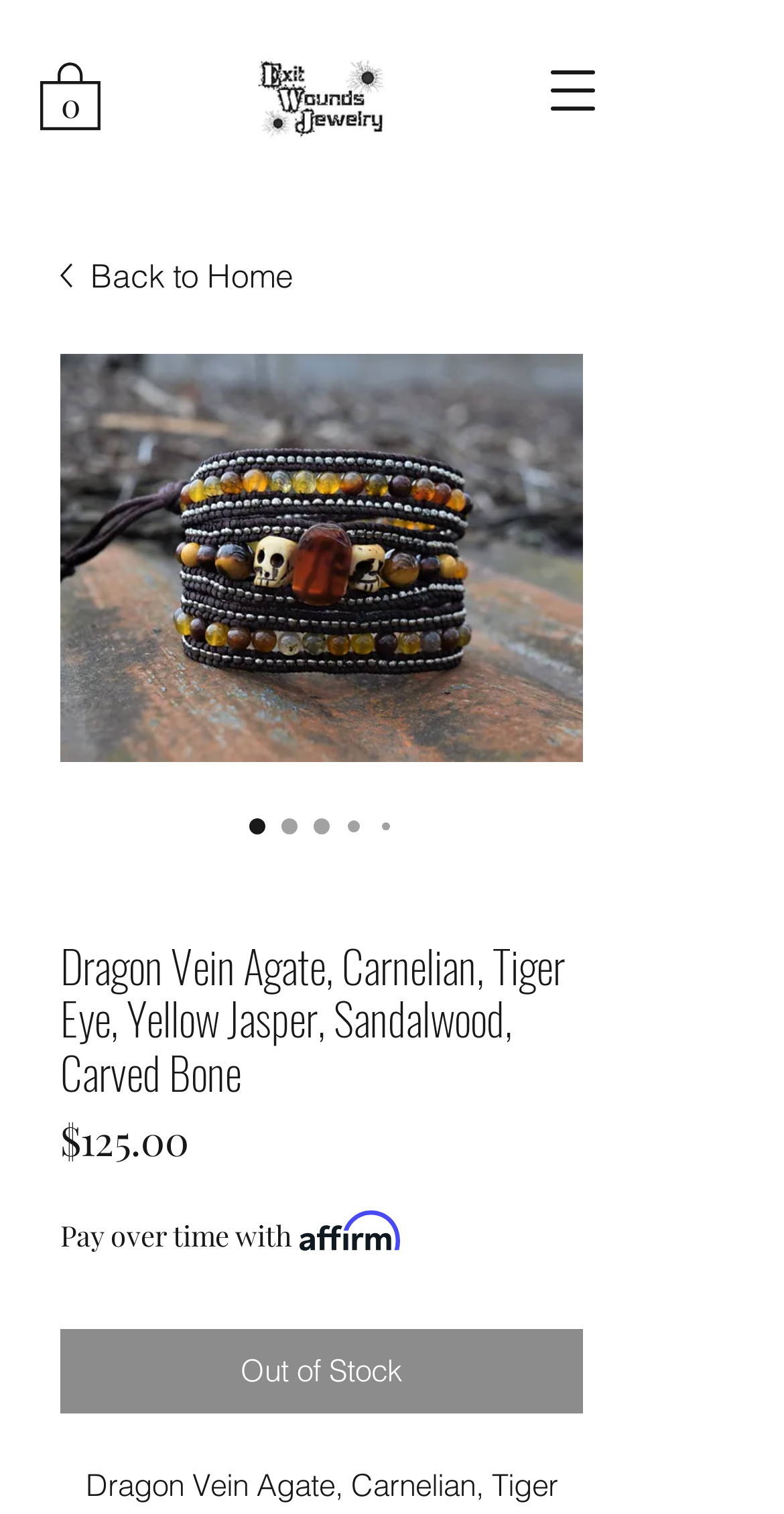Using the provided element description: "parent_node: 0 aria-label="Open navigation menu"", identify the bounding box coordinates. The coordinates should be four floats between 0 and 1 in the order [left, top, right, bottom].

[0.679, 0.033, 0.782, 0.086]